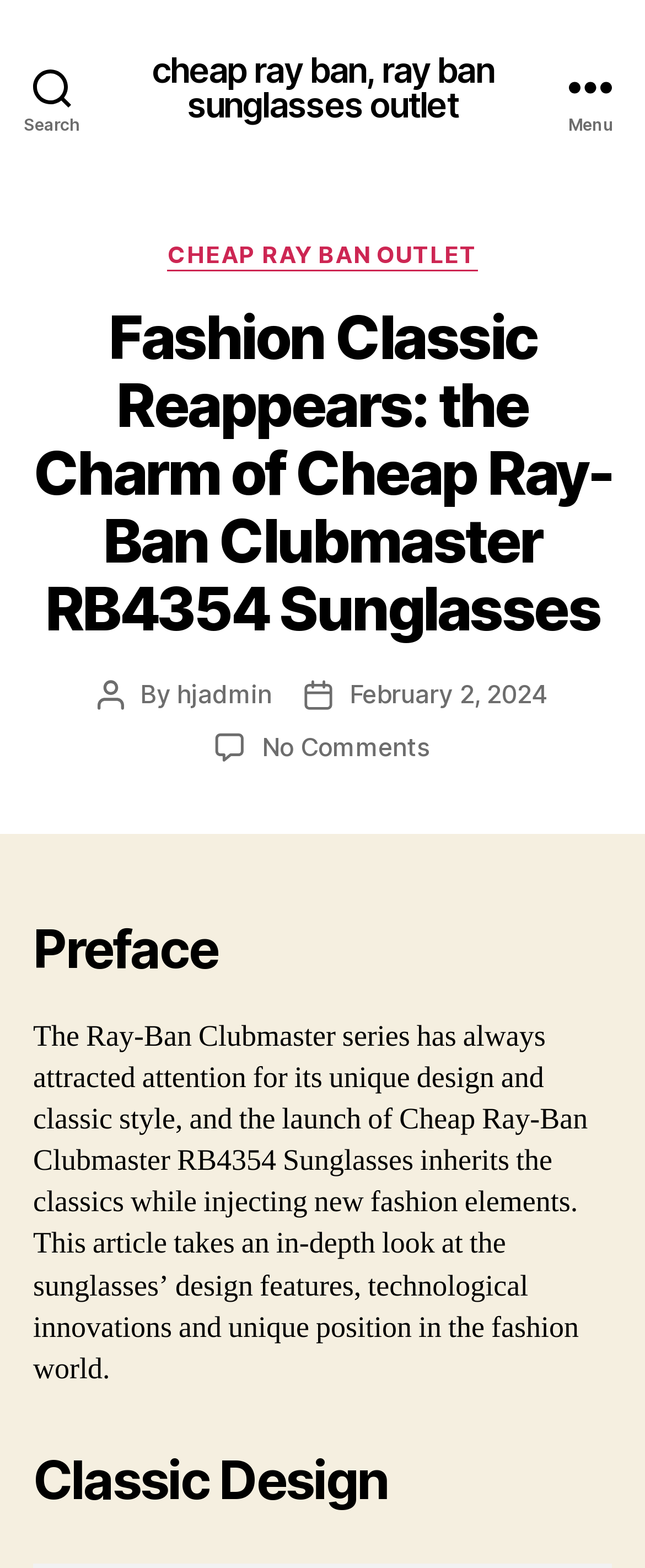Generate a comprehensive description of the webpage.

The webpage is about the Cheap Ray-Ban Clubmaster RB4354 Sunglasses. At the top left, there is a search button. Next to it, there is a link with keywords "cheap ray ban, ray ban sunglasses outlet". On the top right, there is a menu button. 

When the menu button is expanded, a header section appears below it, taking up most of the width of the page. This section contains several elements, including a "Categories" label, a link to "CHEAP RAY BAN OUTLET", a heading that reads "Fashion Classic Reappears: the Charm of Cheap Ray-Ban Clubmaster RB4354 Sunglasses", and some information about the post author and date. 

Below this header section, there are three main sections. The first section is headed by "Preface" and contains a paragraph of text that introduces the Ray-Ban Clubmaster series and the Cheap Ray-Ban Clubmaster RB4354 Sunglasses. The second section is headed by "Classic Design" and is likely to discuss the design features of the sunglasses.